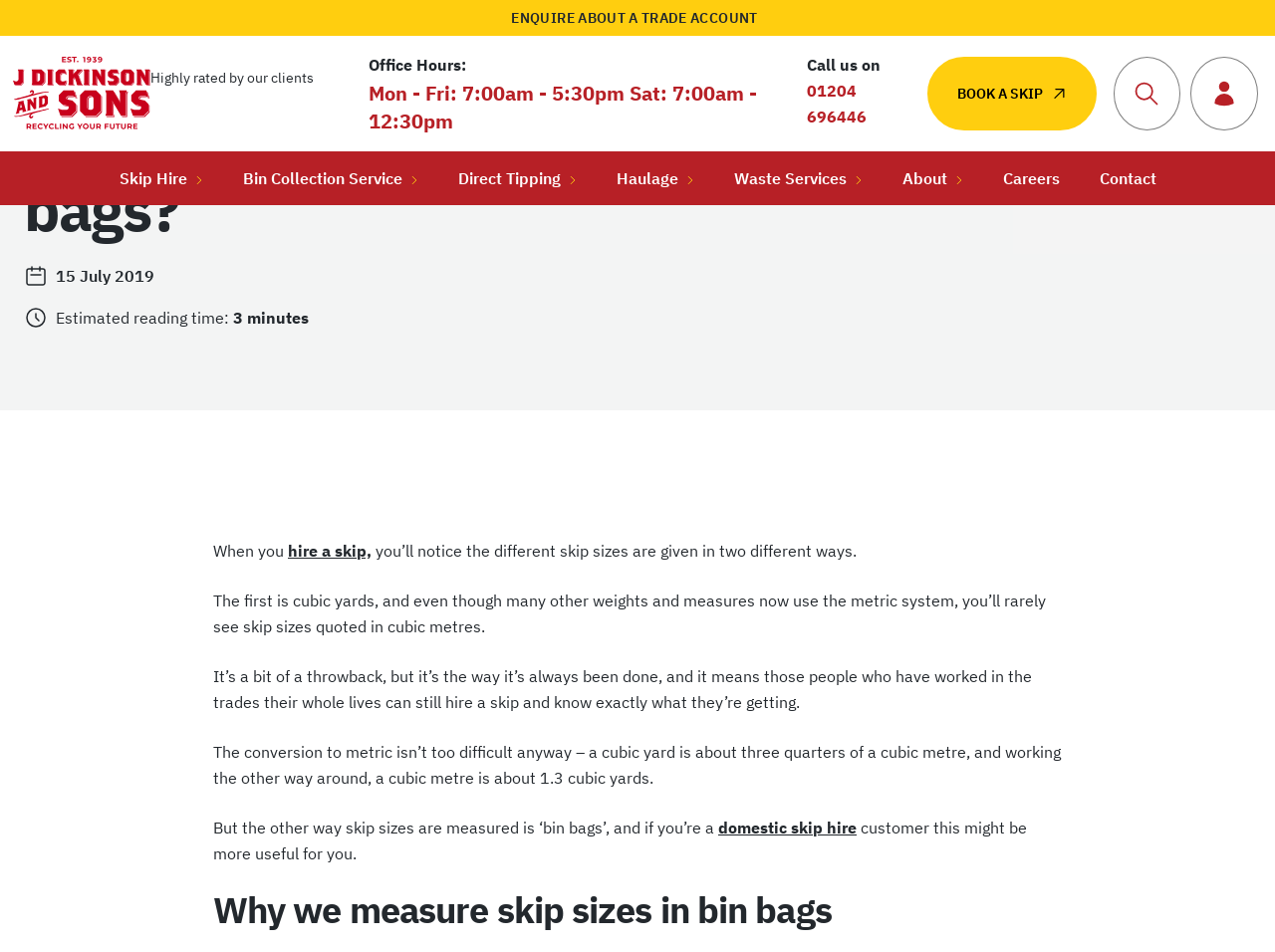What are the office hours?
Respond to the question with a single word or phrase according to the image.

Mon - Fri: 7:00am - 5:30pm Sat: 7:00am - 12:30pm